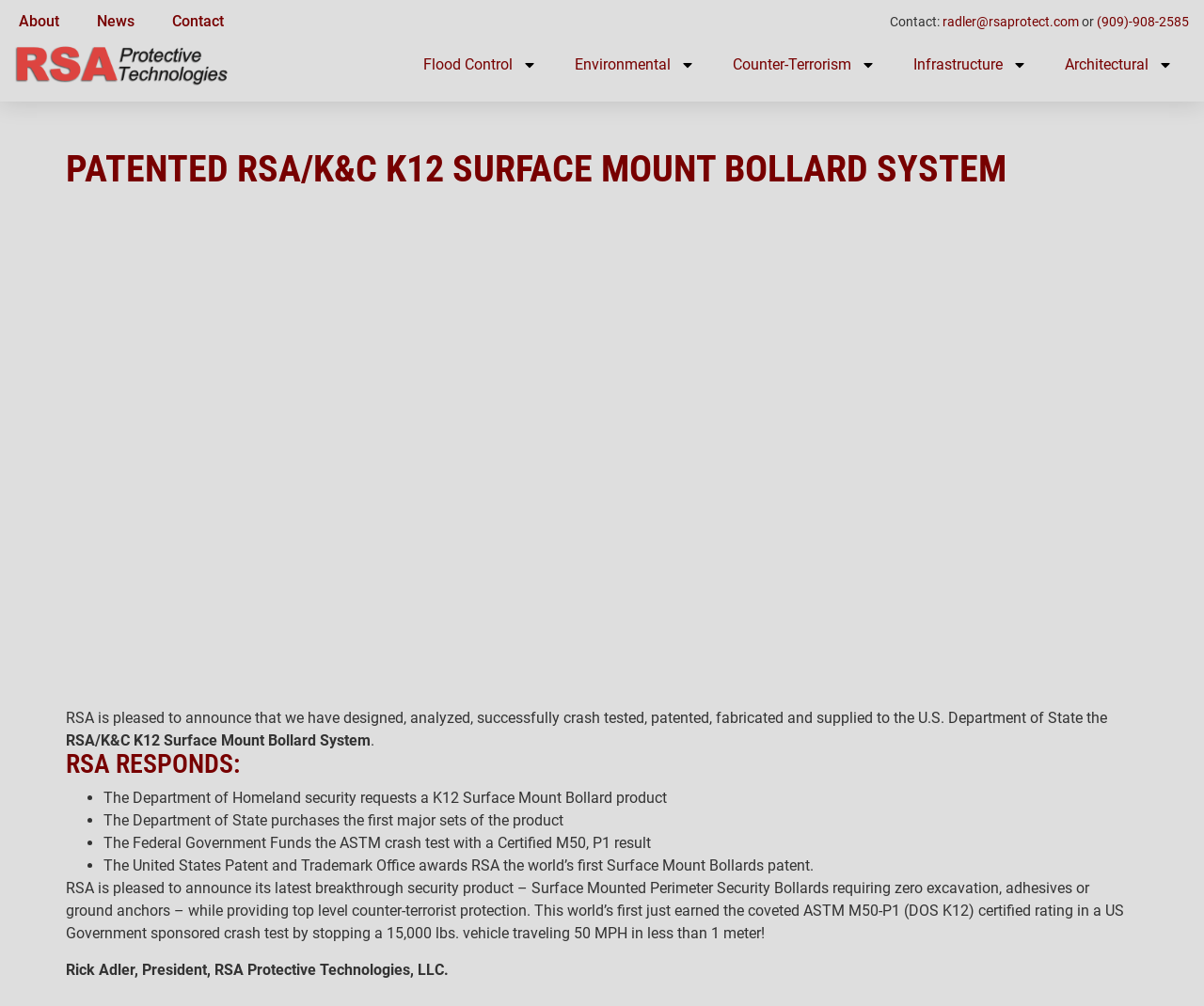Please identify the bounding box coordinates of the clickable area that will fulfill the following instruction: "Click on 'credit score'". The coordinates should be in the format of four float numbers between 0 and 1, i.e., [left, top, right, bottom].

None